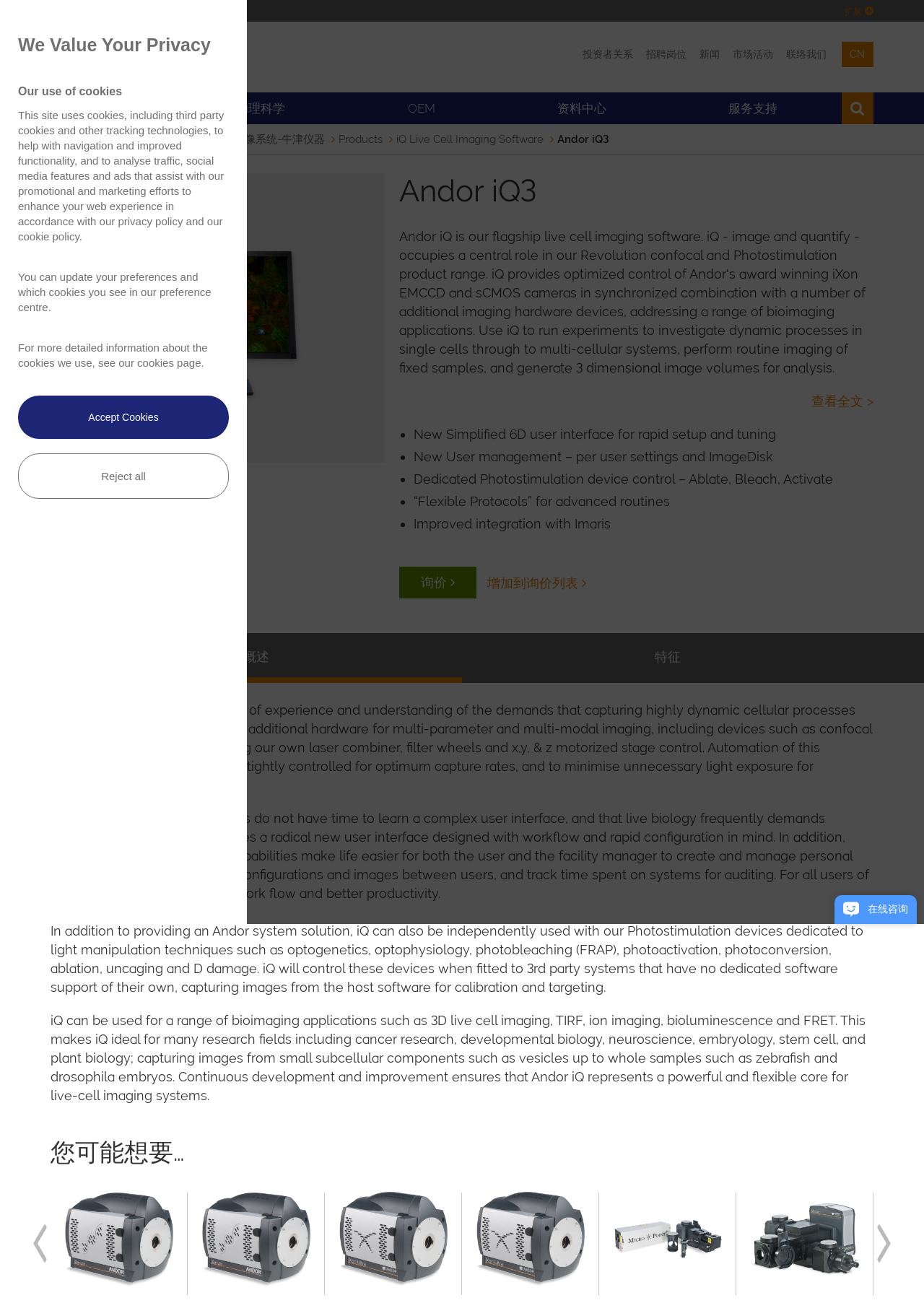Please specify the bounding box coordinates in the format (top-left x, top-left y, bottom-right x, bottom-right y), with all values as floating point numbers between 0 and 1. Identify the bounding box of the UI element described by: iQ Live Cell Imaging Software

[0.429, 0.102, 0.588, 0.112]